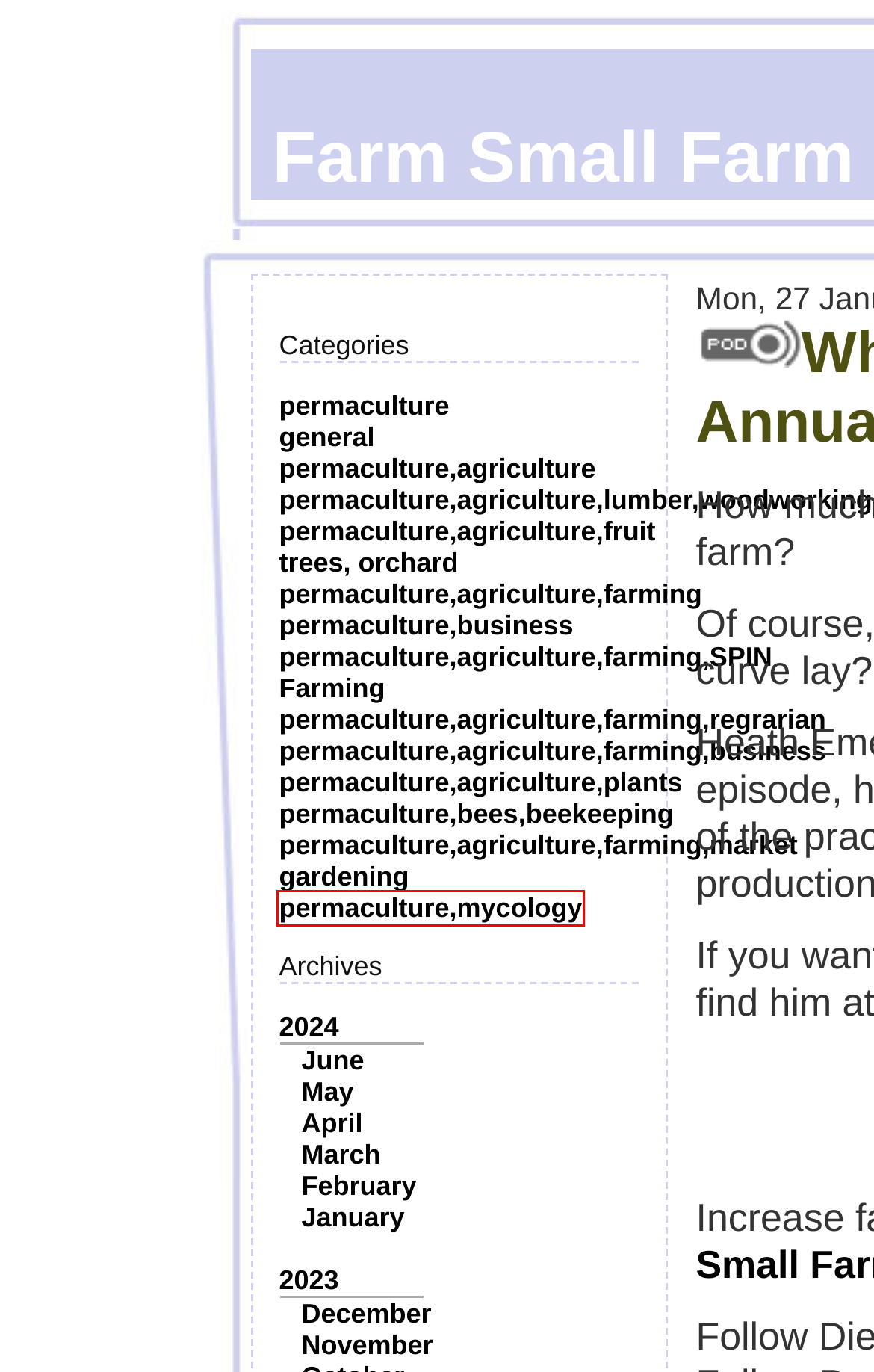Given a webpage screenshot featuring a red rectangle around a UI element, please determine the best description for the new webpage that appears after the element within the bounding box is clicked. The options are:
A. Farm Small Farm Smart Daily (permaculture,agriculture,farming)
B. Farm Small Farm Smart Daily (permaculture,agriculture,lumber,woodworking)
C. Farm Small Farm Smart Daily (permaculture,bees,beekeeping)
D. Farm Small Farm Smart Daily (permaculture)
E. Farm Small Farm Smart Daily (permaculture,agriculture,fruit trees, orchard)
F. Farm Small Farm Smart Daily (permaculture,agriculture)
G. Farm Small Farm Smart Daily (permaculture,agriculture,farming,business)
H. Farm Small Farm Smart Daily (permaculture,mycology)

H